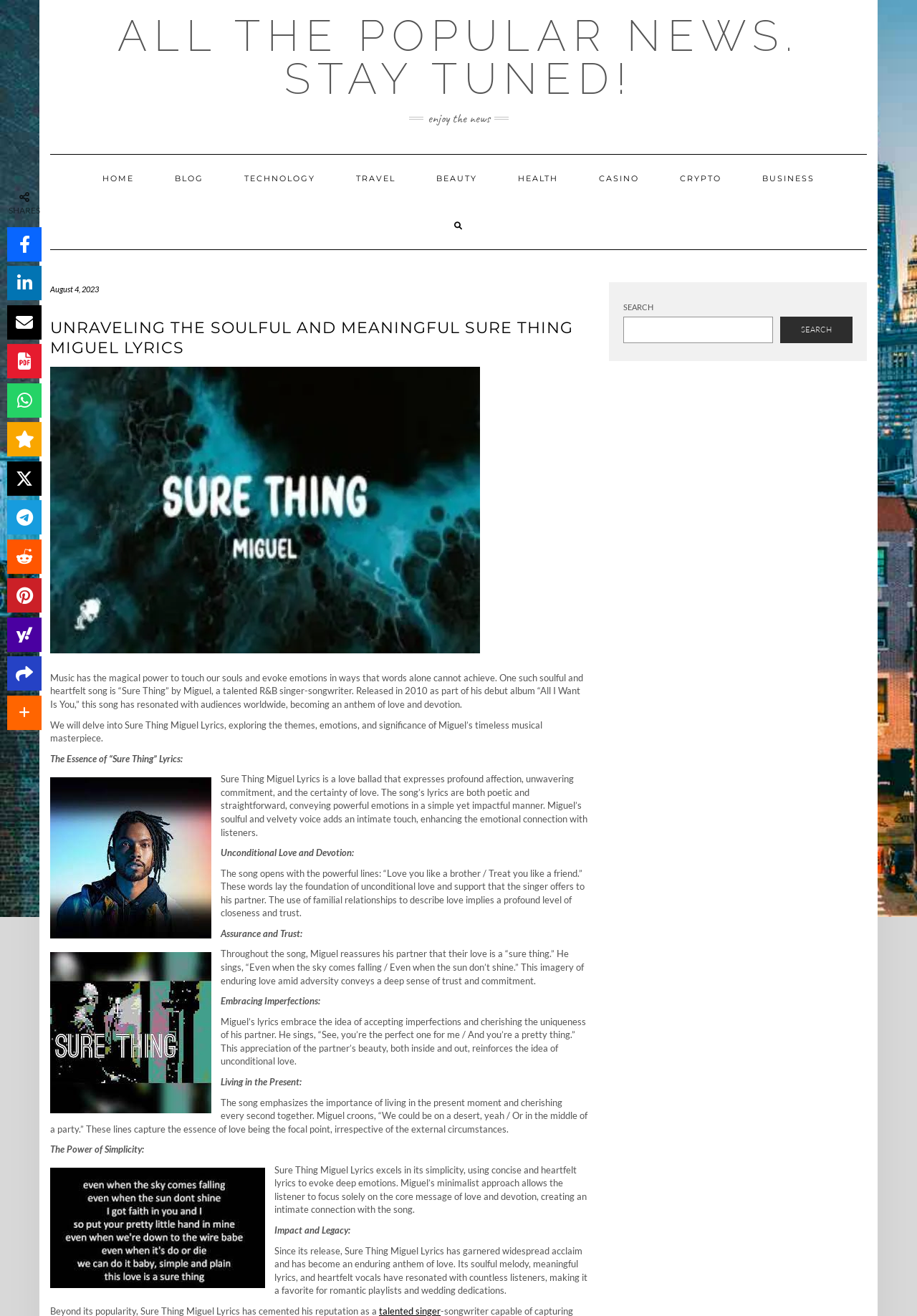From the screenshot, find the bounding box of the UI element matching this description: "title="Submit this to Pinterest"". Supply the bounding box coordinates in the form [left, top, right, bottom], each a float between 0 and 1.

[0.008, 0.44, 0.045, 0.466]